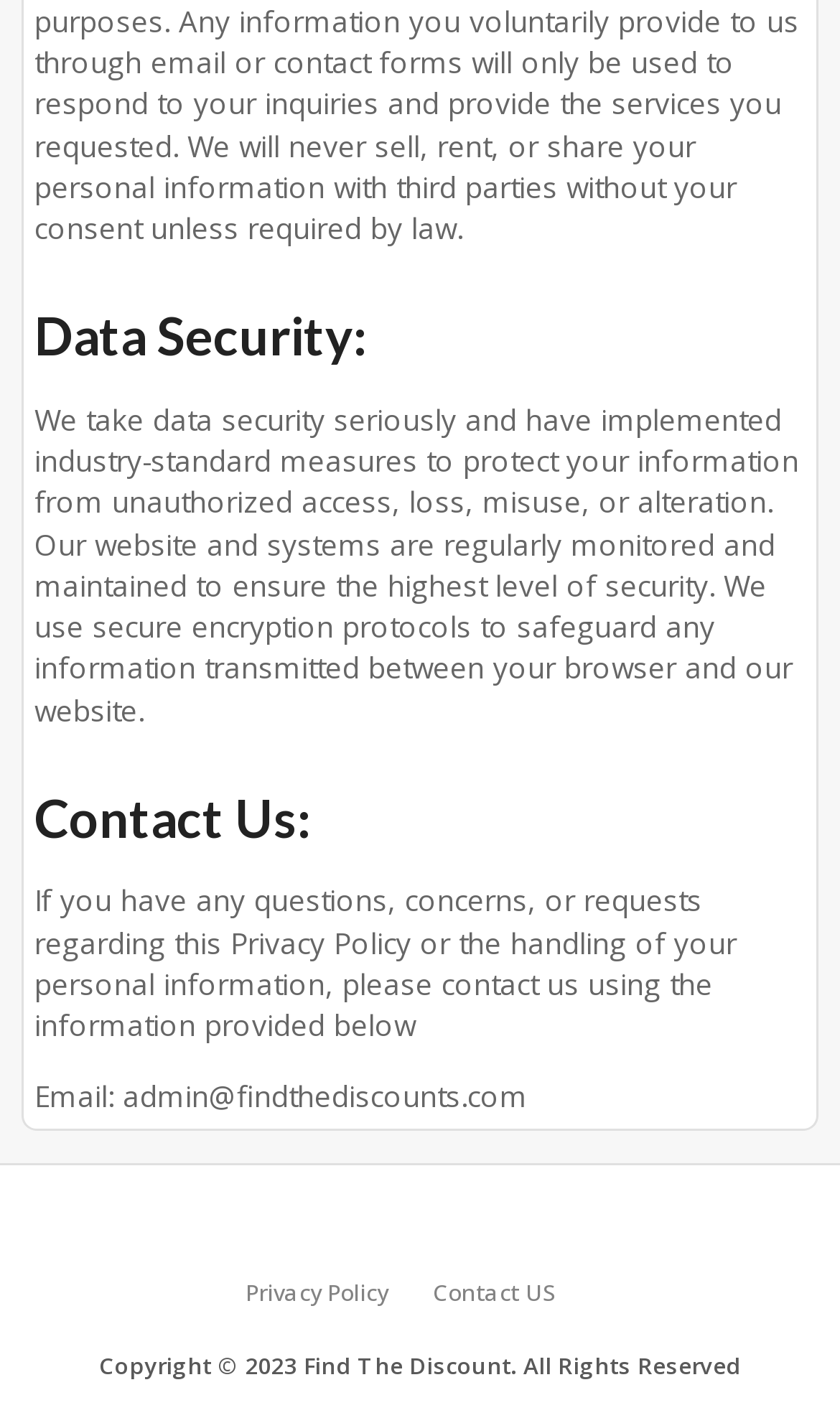Please determine the bounding box coordinates for the UI element described as: "Privacy Policy".

[0.292, 0.894, 0.462, 0.933]